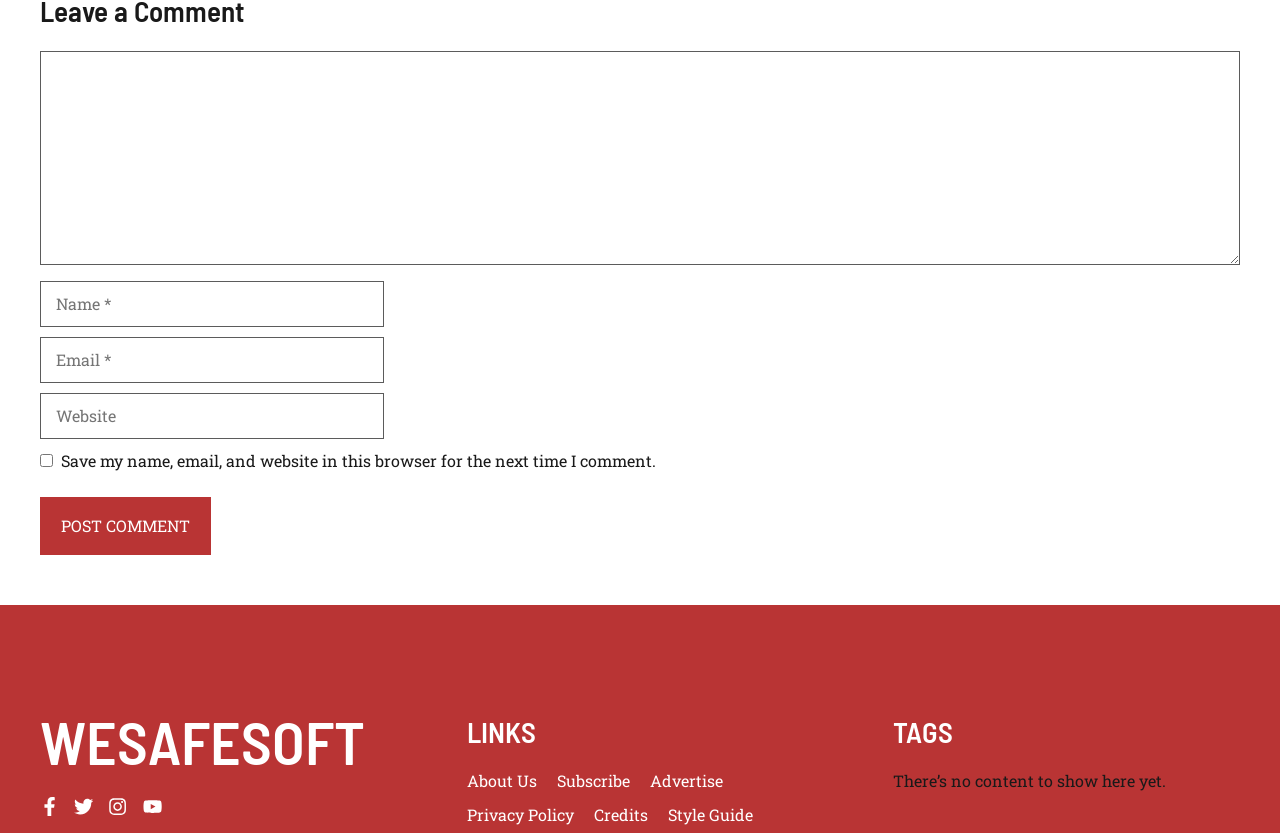Use a single word or phrase to answer the question: 
How many headings are there on the webpage?

3